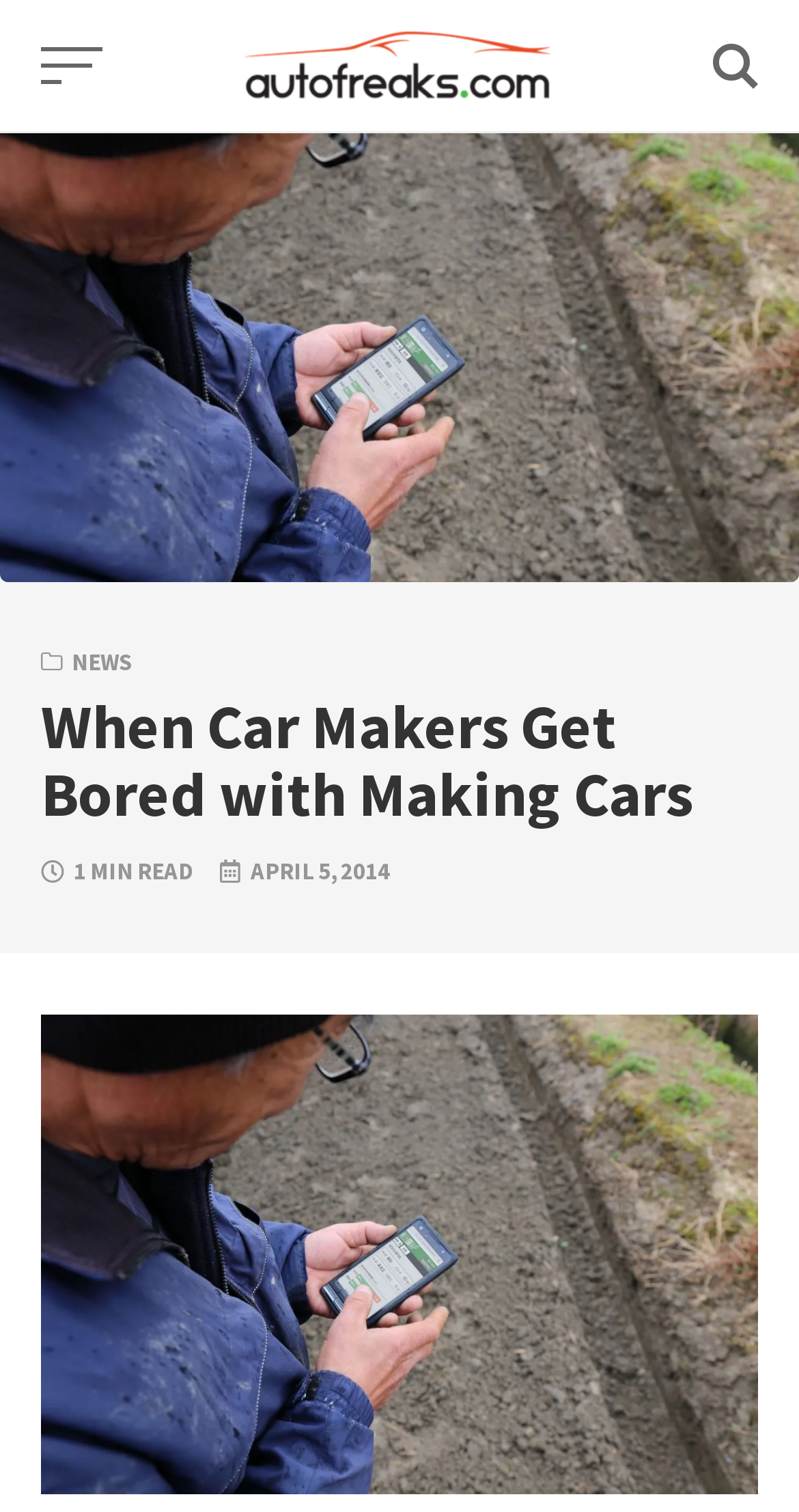Extract the main heading text from the webpage.

When Car Makers Get Bored with Making Cars